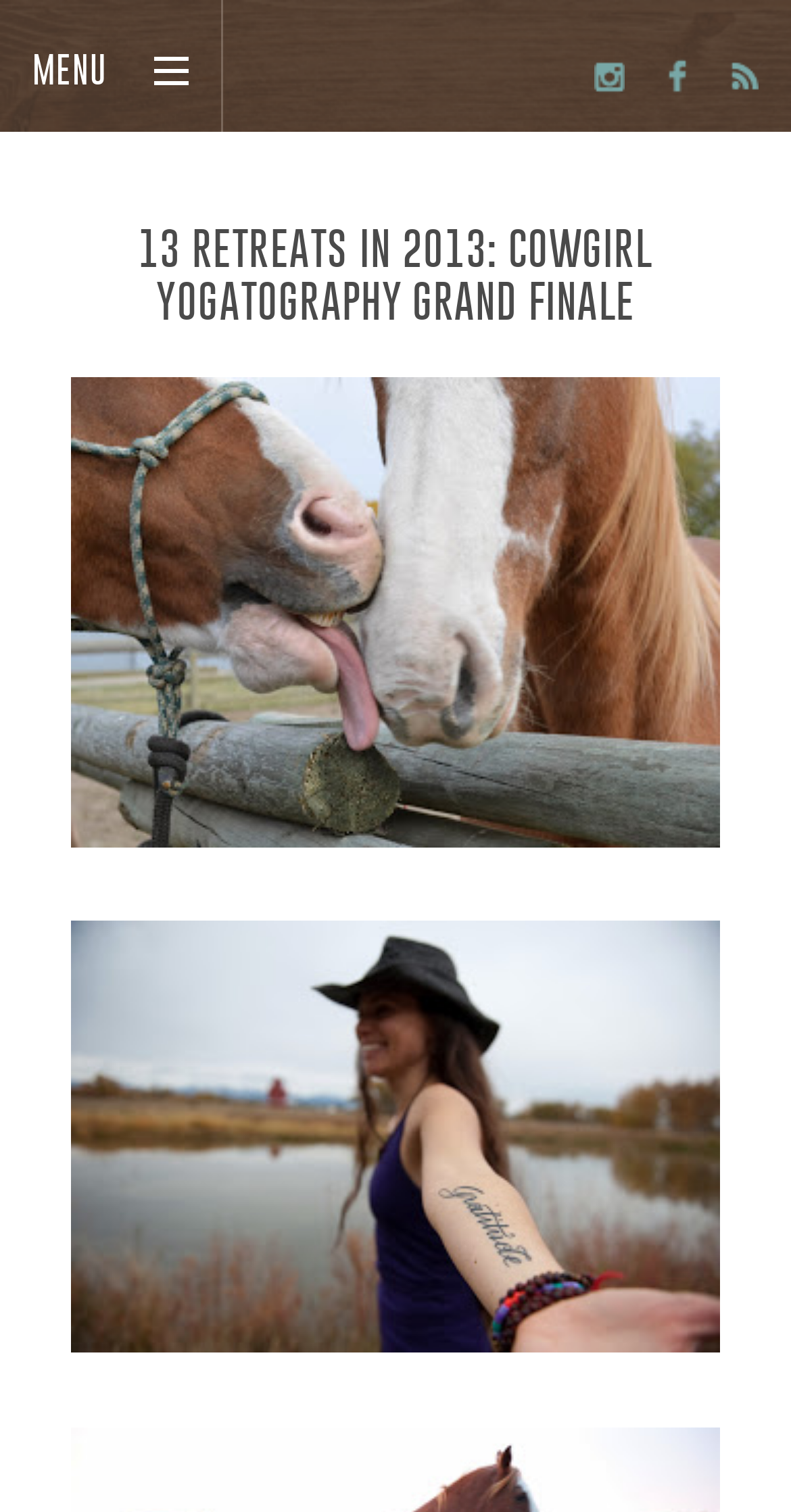Please provide a comprehensive response to the question based on the details in the image: What is the position of the link 'MENU'?

According to the bounding box coordinates of the link 'MENU', its x1 and y1 values are 0.0, indicating that it is positioned at the top left corner of the webpage.